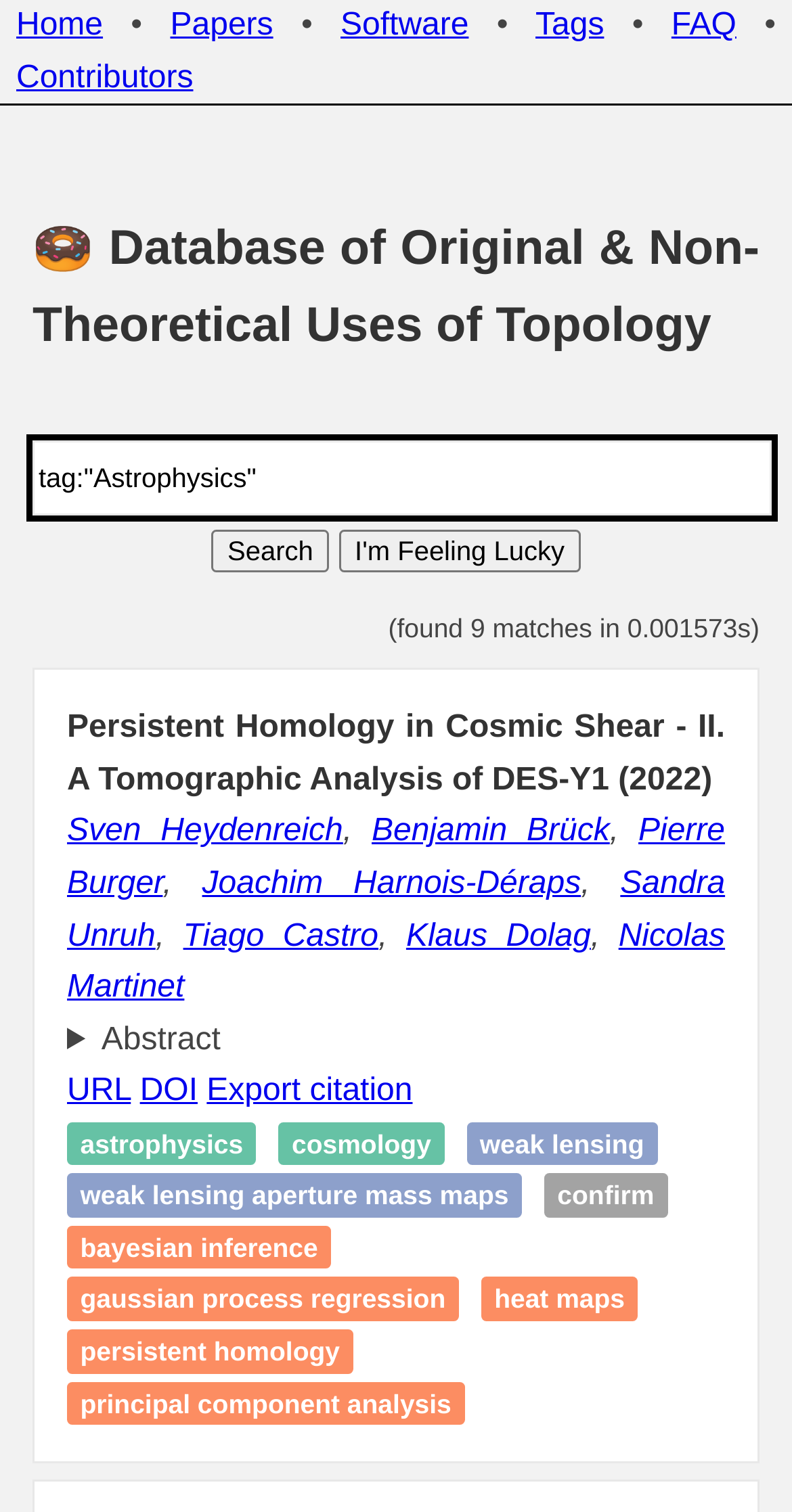Offer a meticulous caption that includes all visible features of the webpage.

The webpage is titled "DONUT: Database of Original & Non-Theoretical Uses of Topology". At the top, there is a navigation bar with six links: "Home", "Papers", "Software", "Tags", and "FAQ", separated by bullet points. Below the navigation bar, there is a heading that repeats the title of the webpage.

On the left side of the page, there is a search bar with a label "Search terms" and two buttons: "Search" and "I'm Feeling Lucky". Below the search bar, there is a message indicating that 9 matches were found in 0.001573 seconds.

The main content of the page is an article section that takes up most of the page. It displays a list of search results, with each result containing a heading, a group of authors, and a details section. The heading of the first result is "Persistent Homology in Cosmic Shear - II. A Tomographic Analysis of DES-Y1 (2022)". The authors are listed as links, separated by commas. The details section contains a disclosure triangle that can be expanded to show more information. Below the disclosure triangle, there are several links to related resources, such as the URL, DOI, and export citation options. There are also several tags or keywords related to the article, including "astrophysics", "cosmology", and "weak lensing".

Overall, the webpage appears to be a database or repository of academic papers and research related to topology, with a focus on original and non-theoretical uses. The search function allows users to find specific papers or topics, and the article section displays the search results in a clear and organized manner.